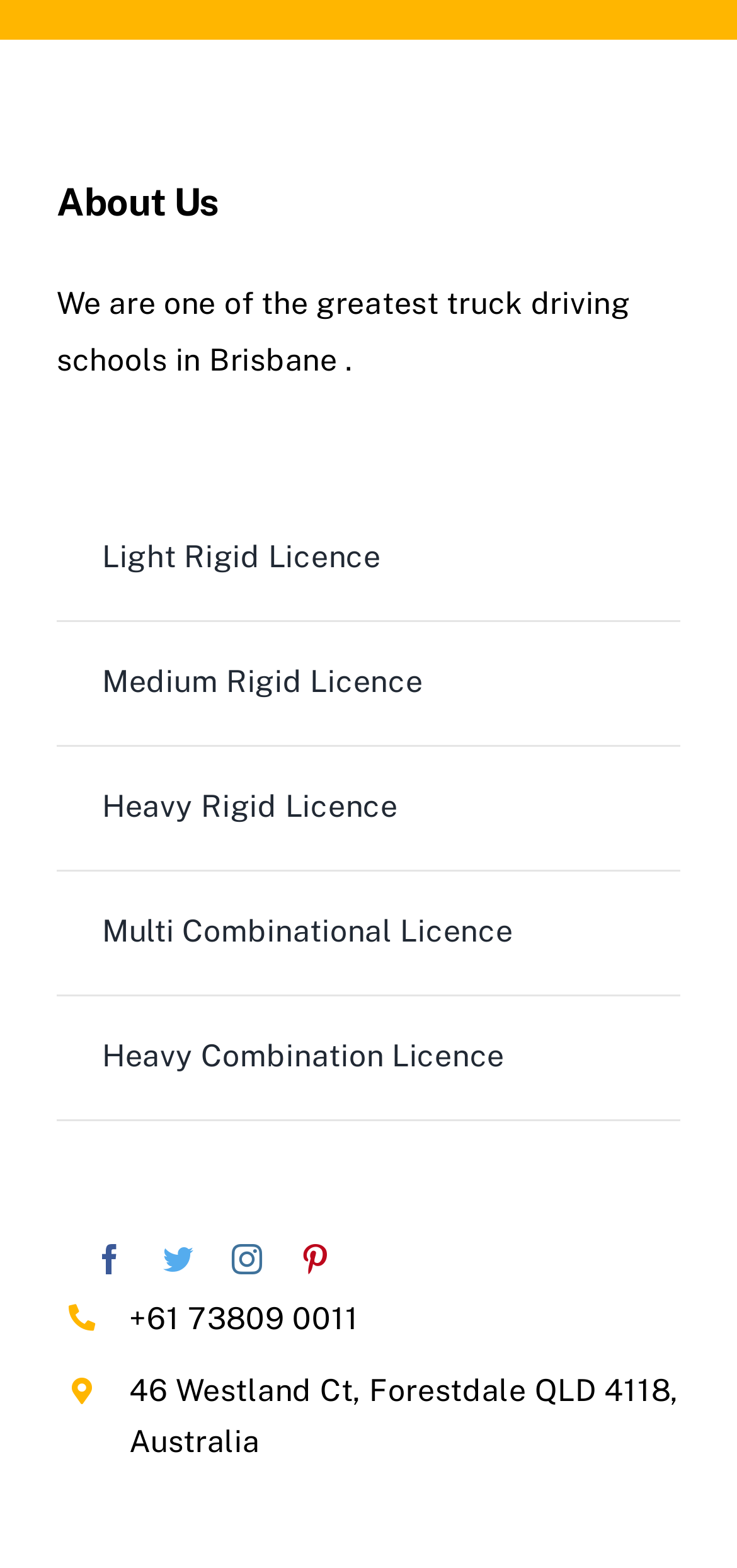Find the bounding box coordinates for the area you need to click to carry out the instruction: "Log in to the system". The coordinates should be four float numbers between 0 and 1, indicated as [left, top, right, bottom].

None